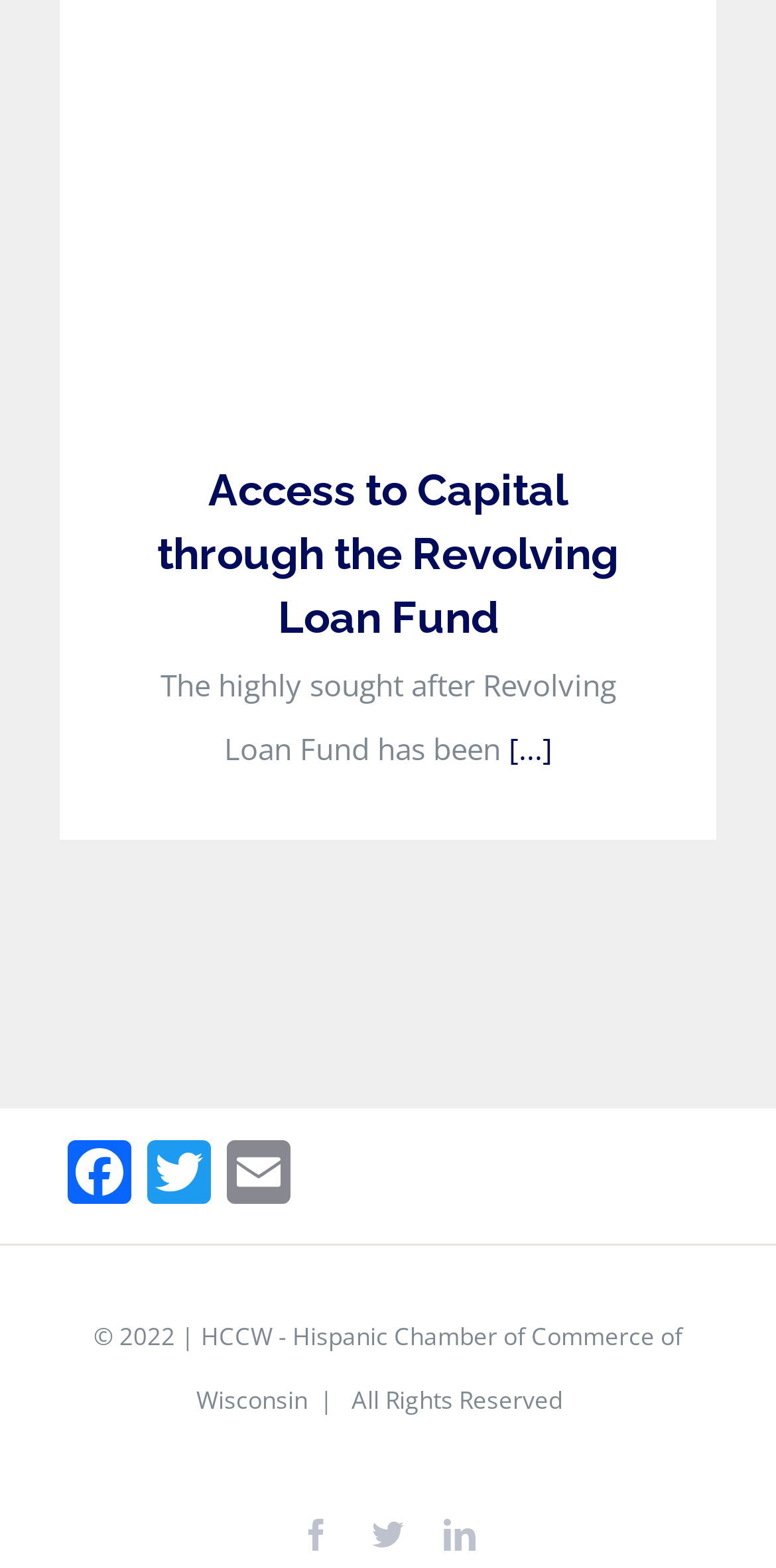Please specify the bounding box coordinates of the element that should be clicked to execute the given instruction: 'Click on the Contemplative Outreach, Ltd. link'. Ensure the coordinates are four float numbers between 0 and 1, expressed as [left, top, right, bottom].

None